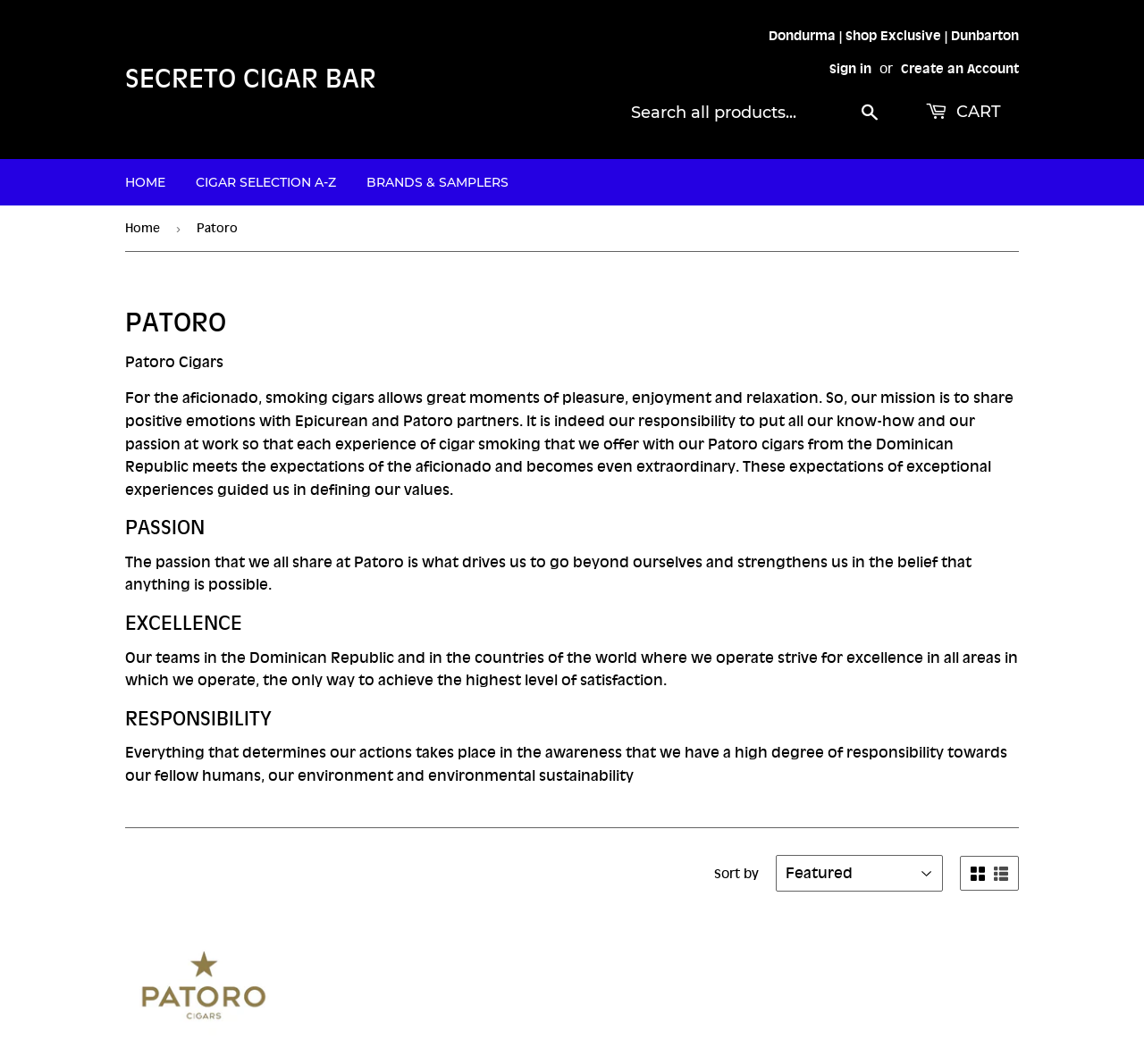Please determine the bounding box coordinates of the element to click in order to execute the following instruction: "View cart". The coordinates should be four float numbers between 0 and 1, specified as [left, top, right, bottom].

[0.793, 0.087, 0.891, 0.124]